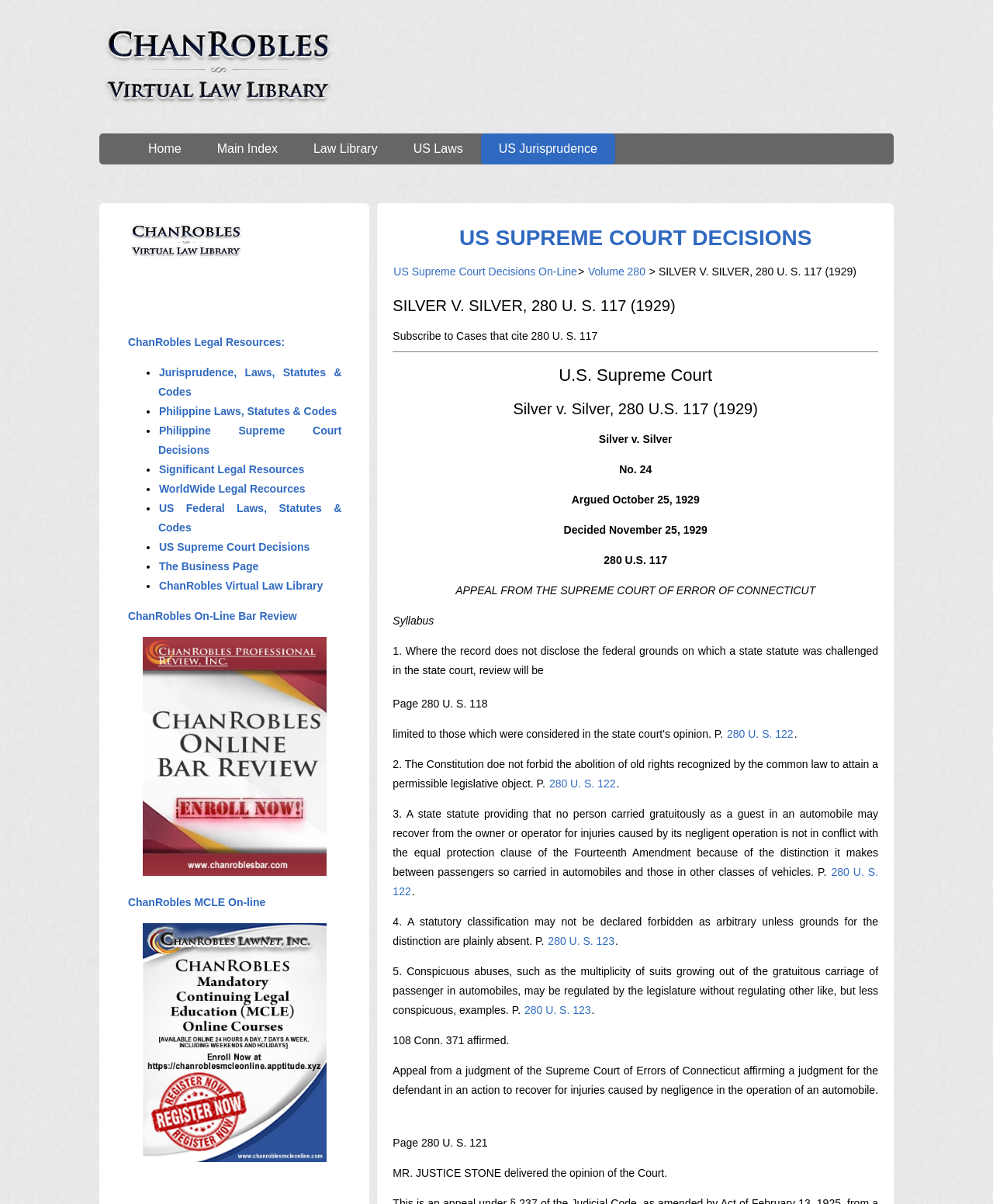Determine the bounding box coordinates of the region that needs to be clicked to achieve the task: "Access the 'US Supreme Court Decisions On-Line' page".

[0.396, 0.22, 0.582, 0.231]